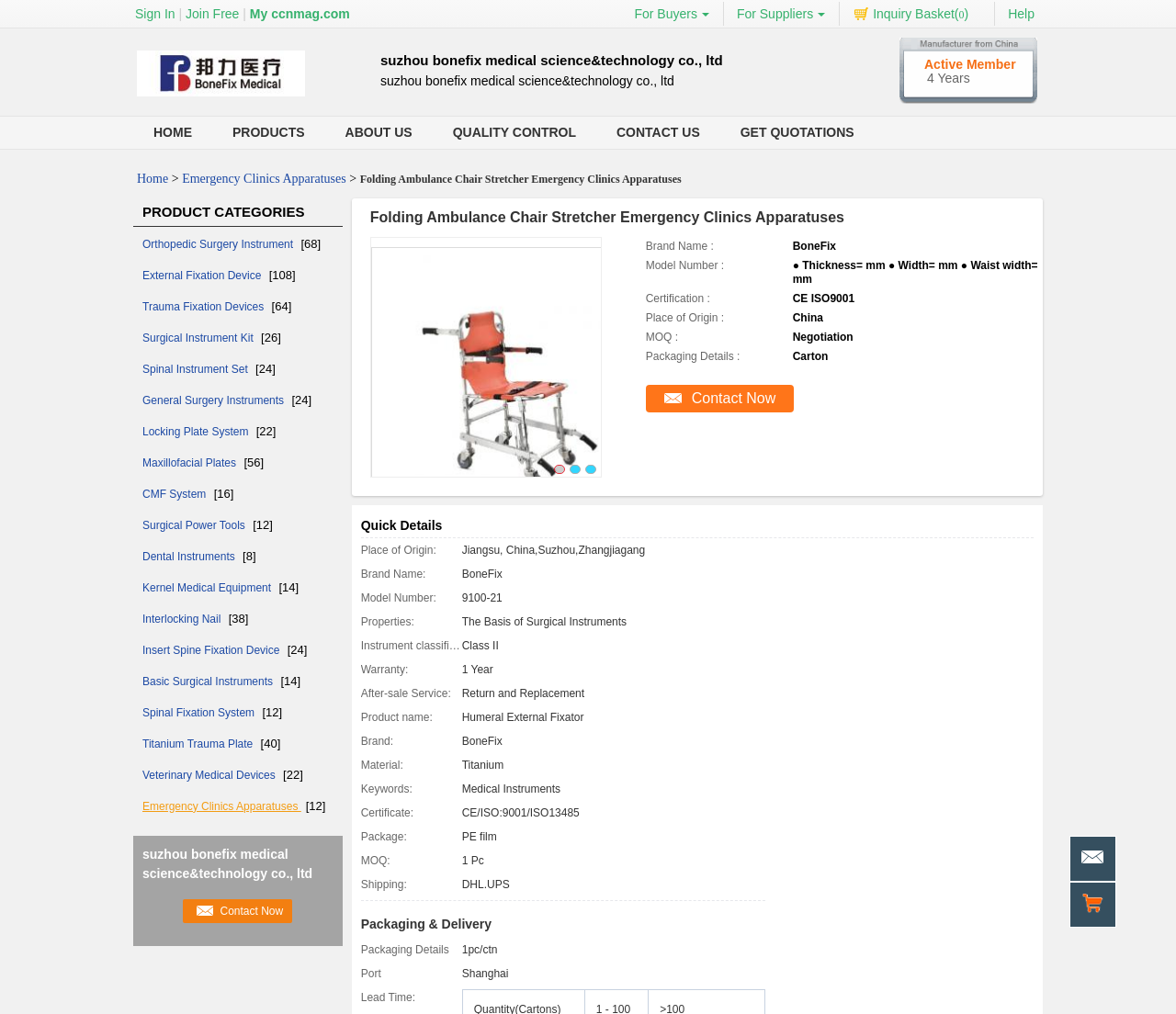Using the element description Maxillofacial Plates, predict the bounding box coordinates for the UI element. Provide the coordinates in (top-left x, top-left y, bottom-right x, bottom-right y) format with values ranging from 0 to 1.

[0.121, 0.45, 0.207, 0.462]